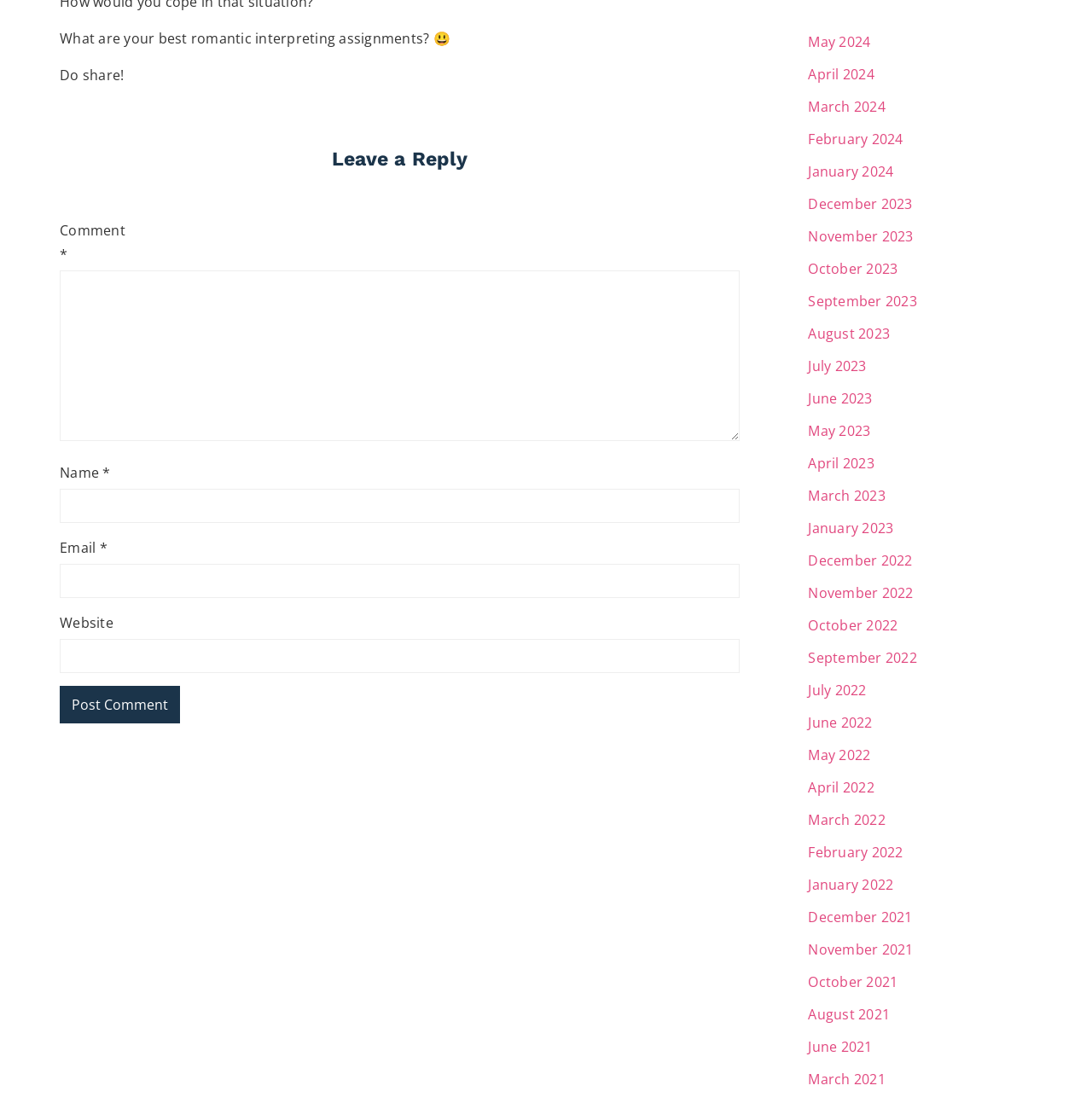Identify the bounding box coordinates of the section that should be clicked to achieve the task described: "Enter your name".

[0.055, 0.443, 0.677, 0.474]